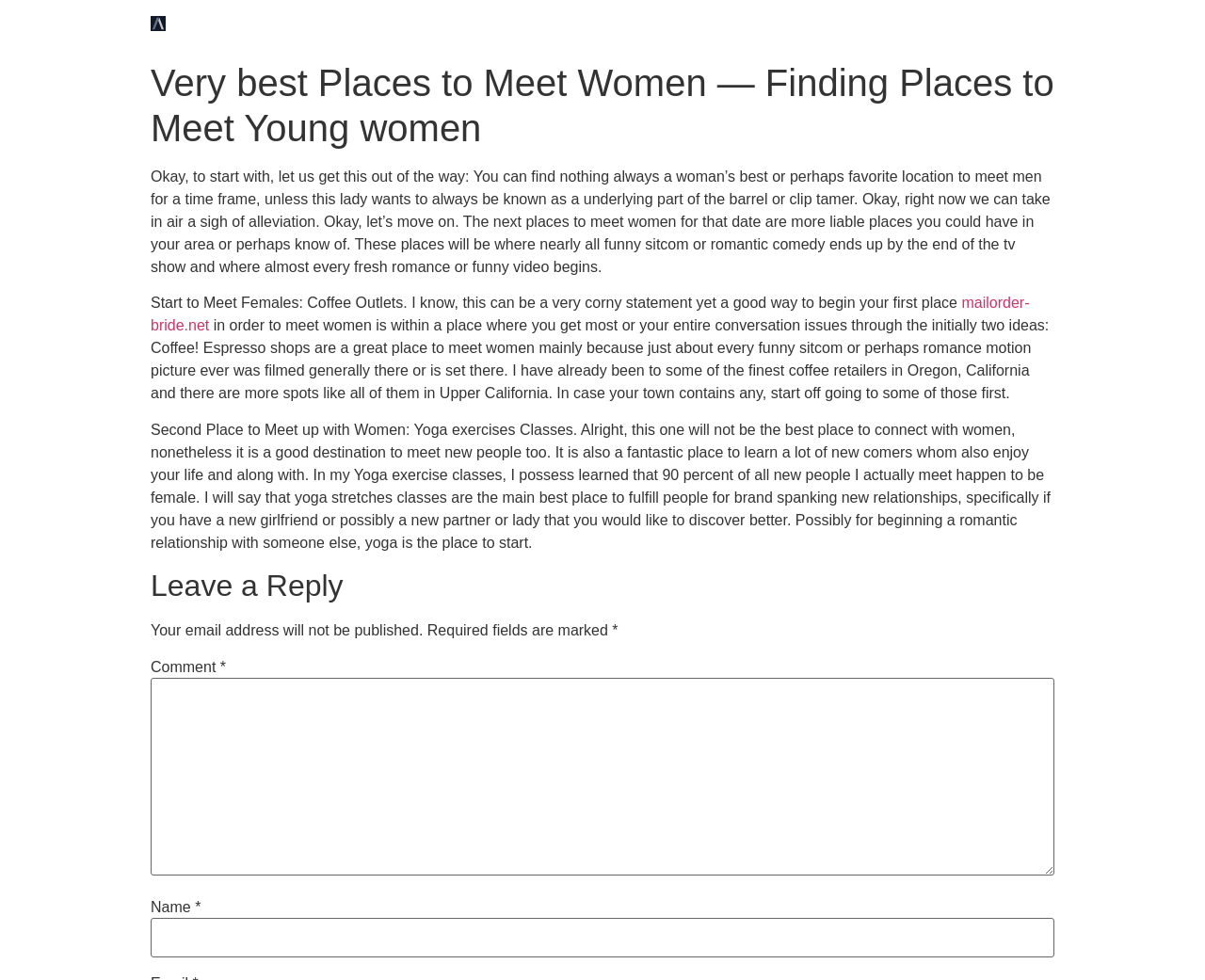Using the description "parent_node: Comment * name="comment"", predict the bounding box of the relevant HTML element.

[0.125, 0.692, 0.875, 0.893]